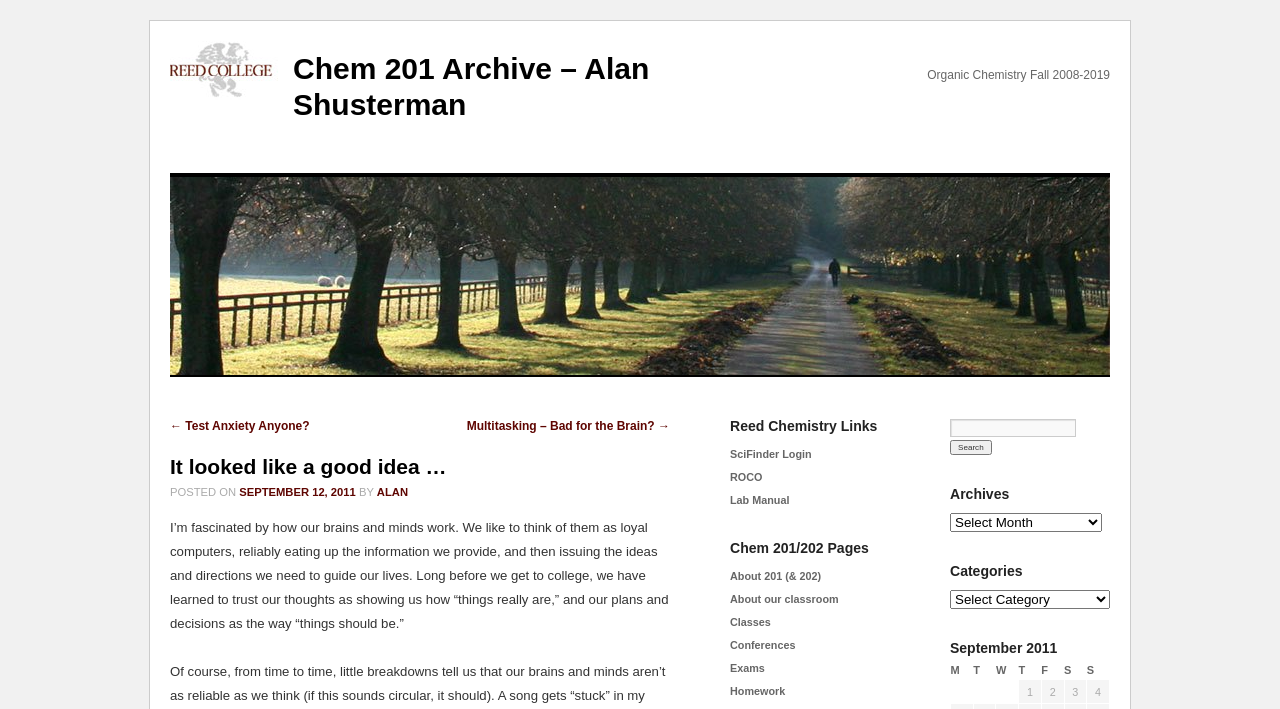Produce an elaborate caption capturing the essence of the webpage.

This webpage appears to be a blog post or article titled "It looked like a good idea …" by Alan Shusterman, part of the Chem 201 Archive. At the top, there is a link to the archive's main page, followed by a heading that reads "Organic Chemistry Fall 2008-2019". 

Below this, there is a link to skip to the content, which is situated near the top-left corner of the page. To the right of this link, there are two navigation links, "← Test Anxiety Anyone?" and "Multitasking – Bad for the Brain? →", which are likely related to the blog post's content.

The main heading "It looked like a good idea …" is centered near the top of the page, followed by a paragraph of text that discusses how our brains and minds work, comparing them to loyal computers. This text is positioned near the top-left corner of the page.

On the right side of the page, there are several sections and links. The first section is titled "Reed Chemistry Links" and contains three links: "SciFinder Login", "ROCO", and "Lab Manual". Below this, there is a section titled "Chem 201/202 Pages" with five links: "About 201 (& 202)", "About our classroom", "Classes", "Conferences", and "Exams".

Further down on the right side, there is a search bar with a textbox and a "Search" button. Below the search bar, there are two sections: "Archives" and "Categories". The "Archives" section has a combobox, while the "Categories" section has a combobox with a popup menu that displays a table with column headers for days of the week (M, T, W, T, F, S, S).

Overall, the webpage has a simple and organized layout, with clear headings and concise text. The content is divided into distinct sections, making it easy to navigate.